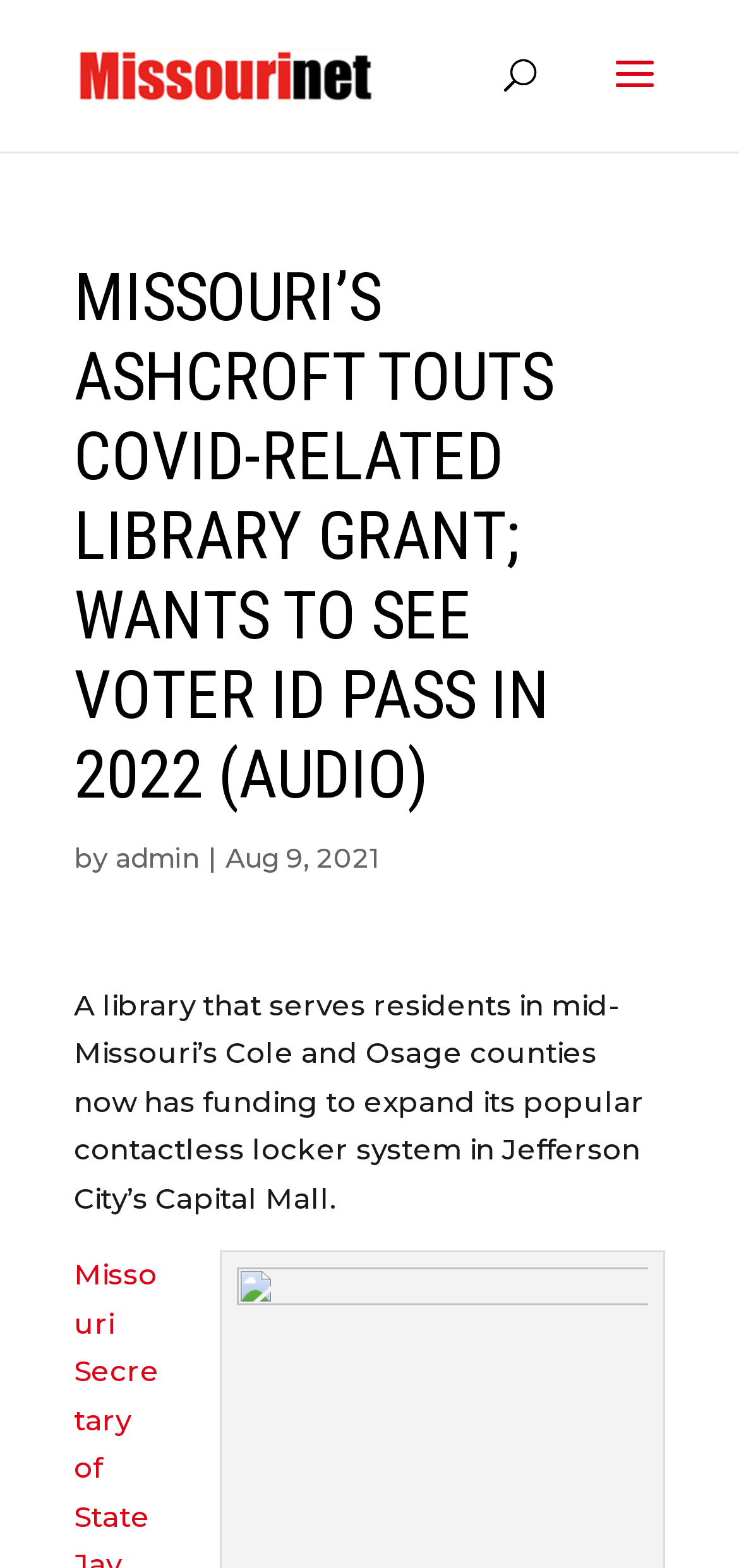For the given element description admin, determine the bounding box coordinates of the UI element. The coordinates should follow the format (top-left x, top-left y, bottom-right x, bottom-right y) and be within the range of 0 to 1.

[0.156, 0.536, 0.272, 0.558]